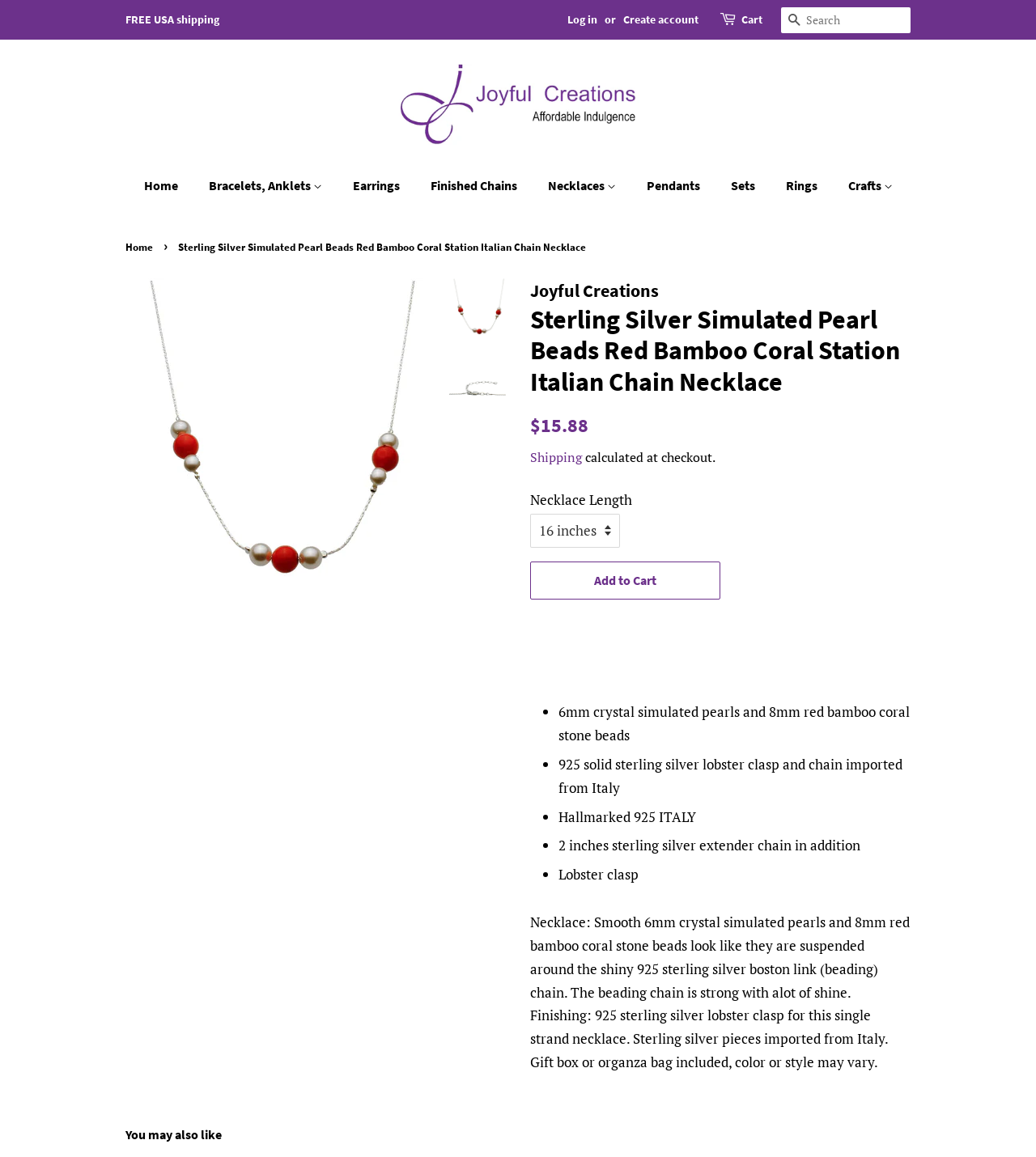What is the price of the necklace?
Please elaborate on the answer to the question with detailed information.

I found the price of the necklace by looking at the text 'Regular price' and the corresponding price '$15.88' below it.